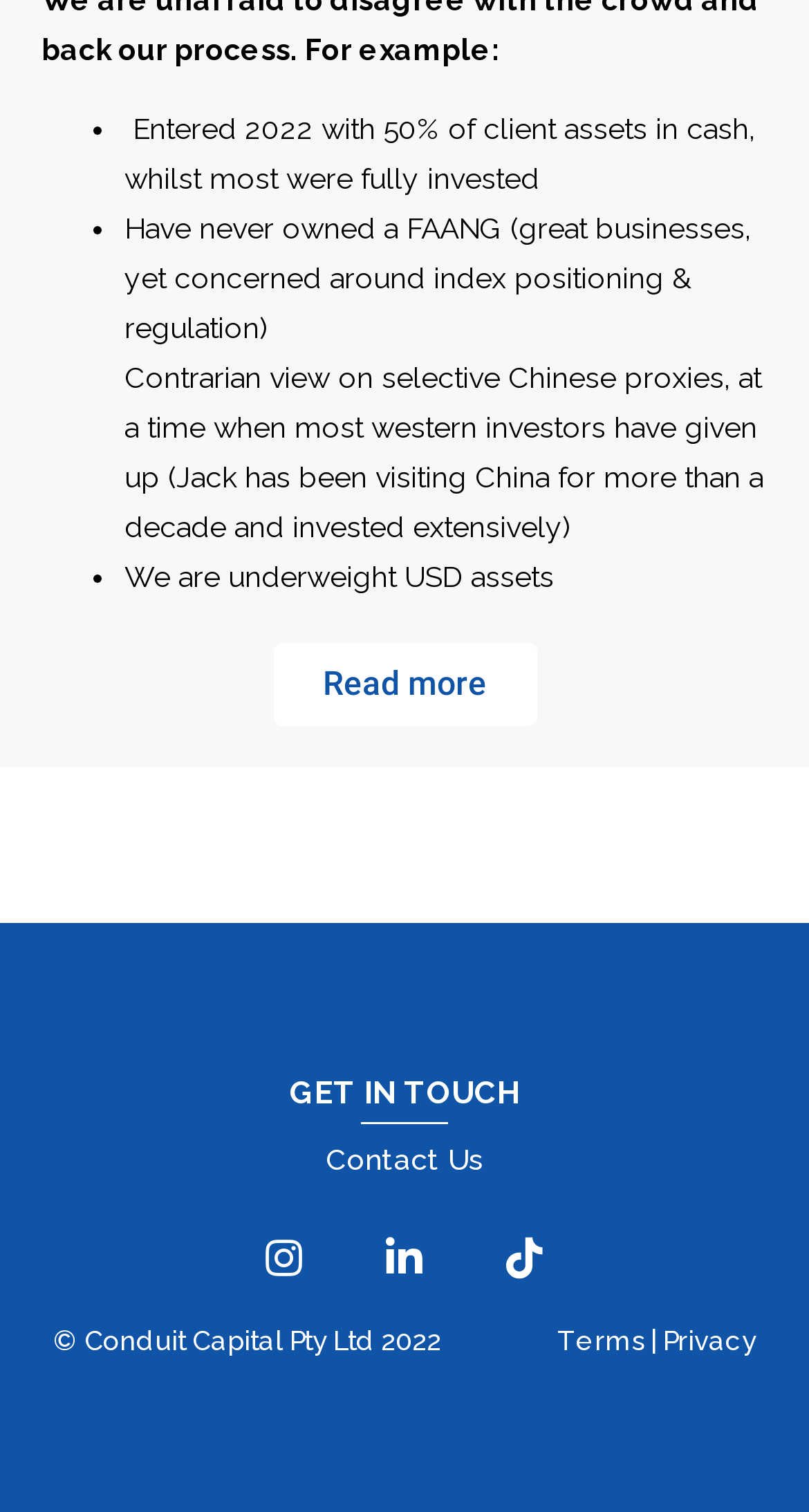What is the company's stance on USD assets?
Please provide a single word or phrase as your answer based on the image.

Underweight